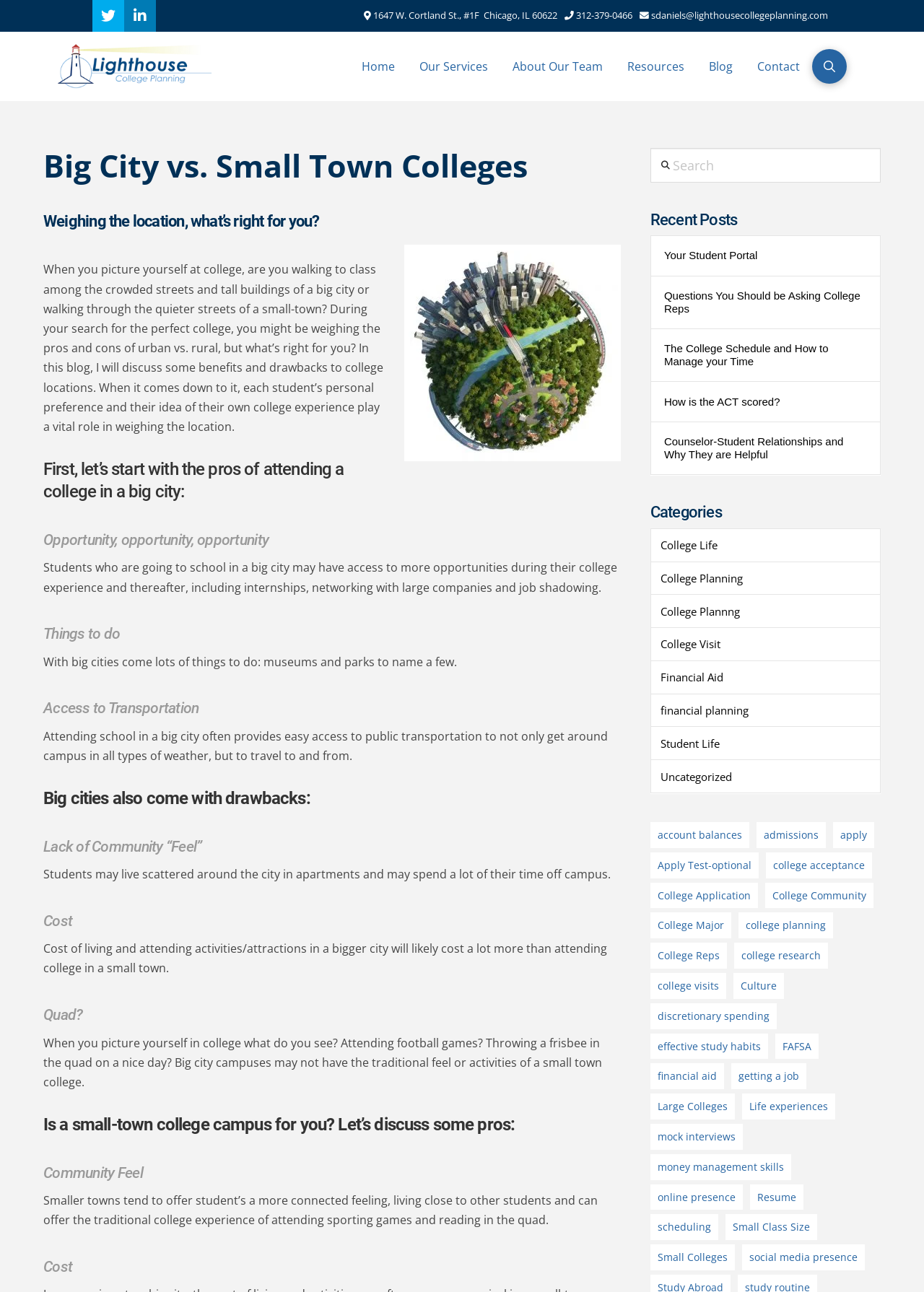Ascertain the bounding box coordinates for the UI element detailed here: "college visits". The coordinates should be provided as [left, top, right, bottom] with each value being a float between 0 and 1.

[0.704, 0.753, 0.786, 0.773]